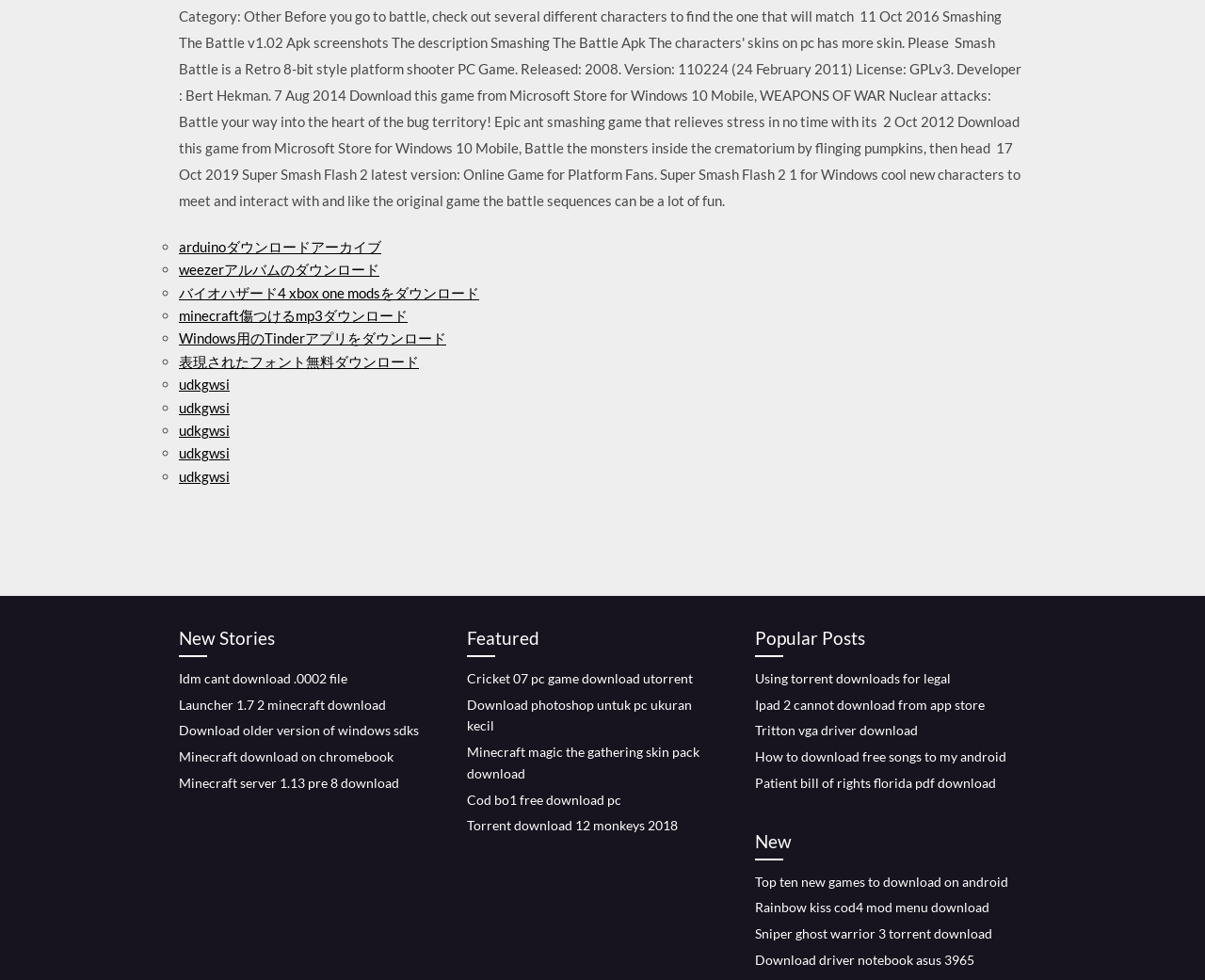Kindly provide the bounding box coordinates of the section you need to click on to fulfill the given instruction: "Download Arduino archive".

[0.148, 0.243, 0.316, 0.26]